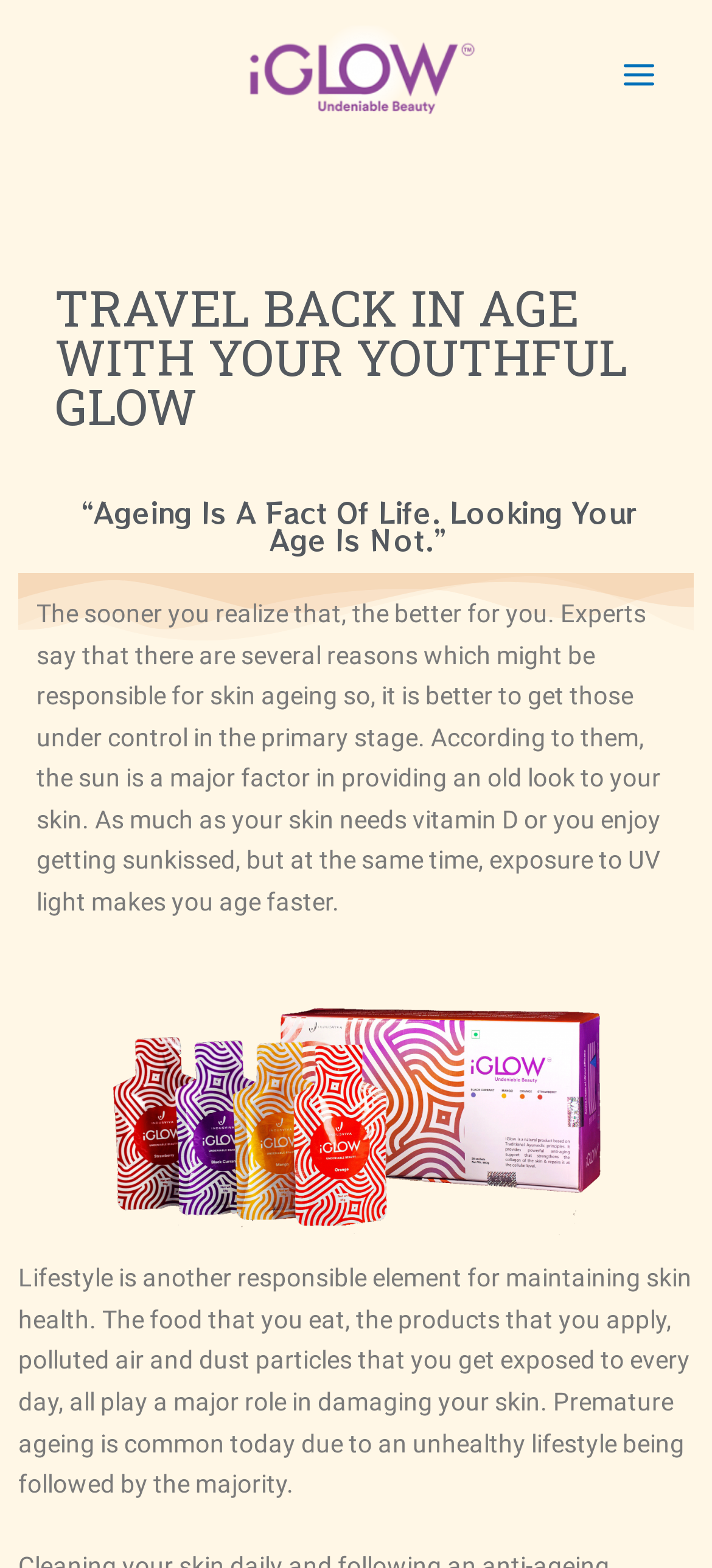What is the consequence of an unhealthy lifestyle?
Please utilize the information in the image to give a detailed response to the question.

Based on the text on the webpage, an unhealthy lifestyle leads to premature ageing, as stated in the sentence 'Premature ageing is common today due to an unhealthy lifestyle being followed by the majority.'